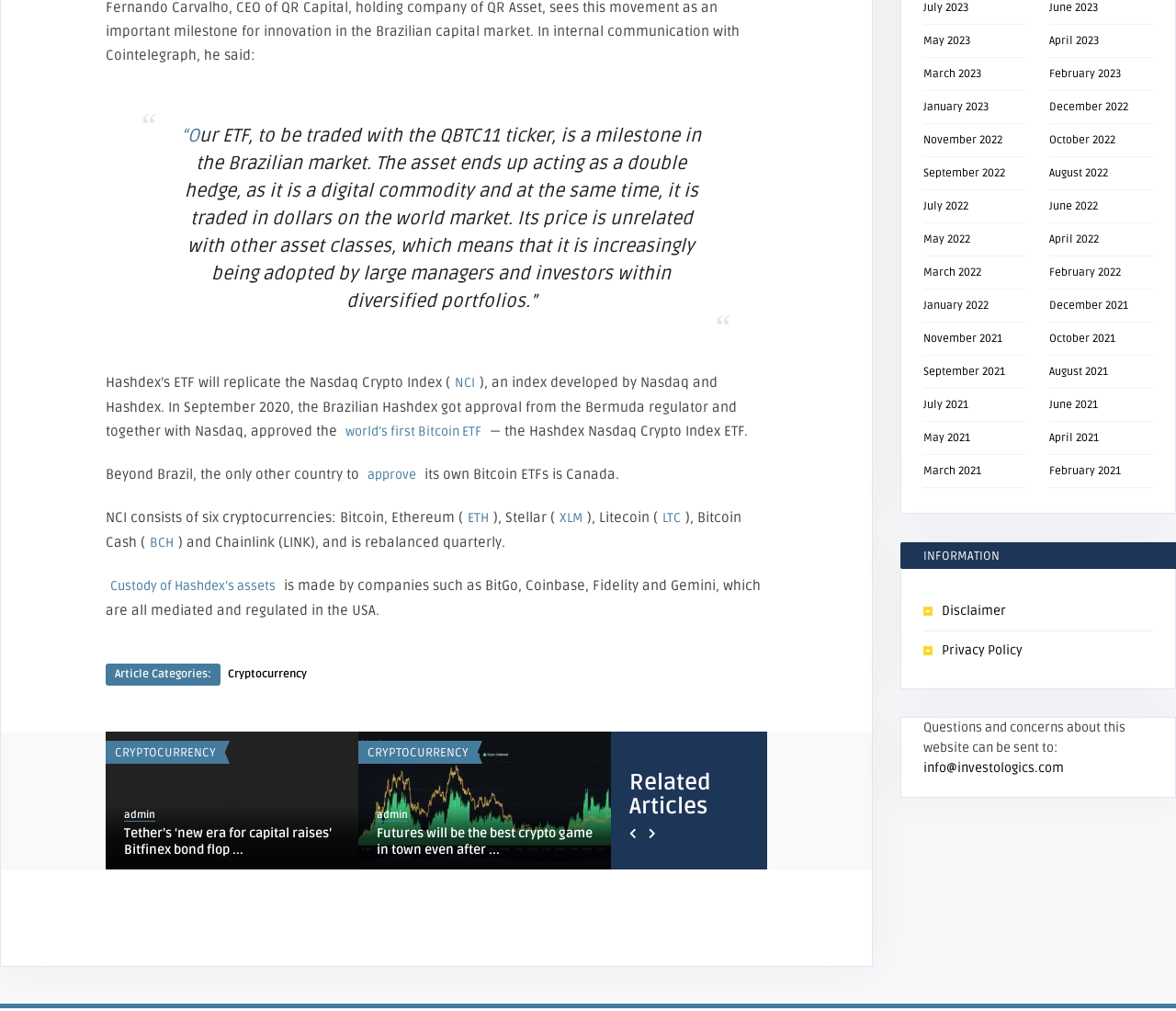Identify the bounding box of the UI element described as follows: "November 2022". Provide the coordinates as four float numbers in the range of 0 to 1 [left, top, right, bottom].

[0.785, 0.132, 0.852, 0.145]